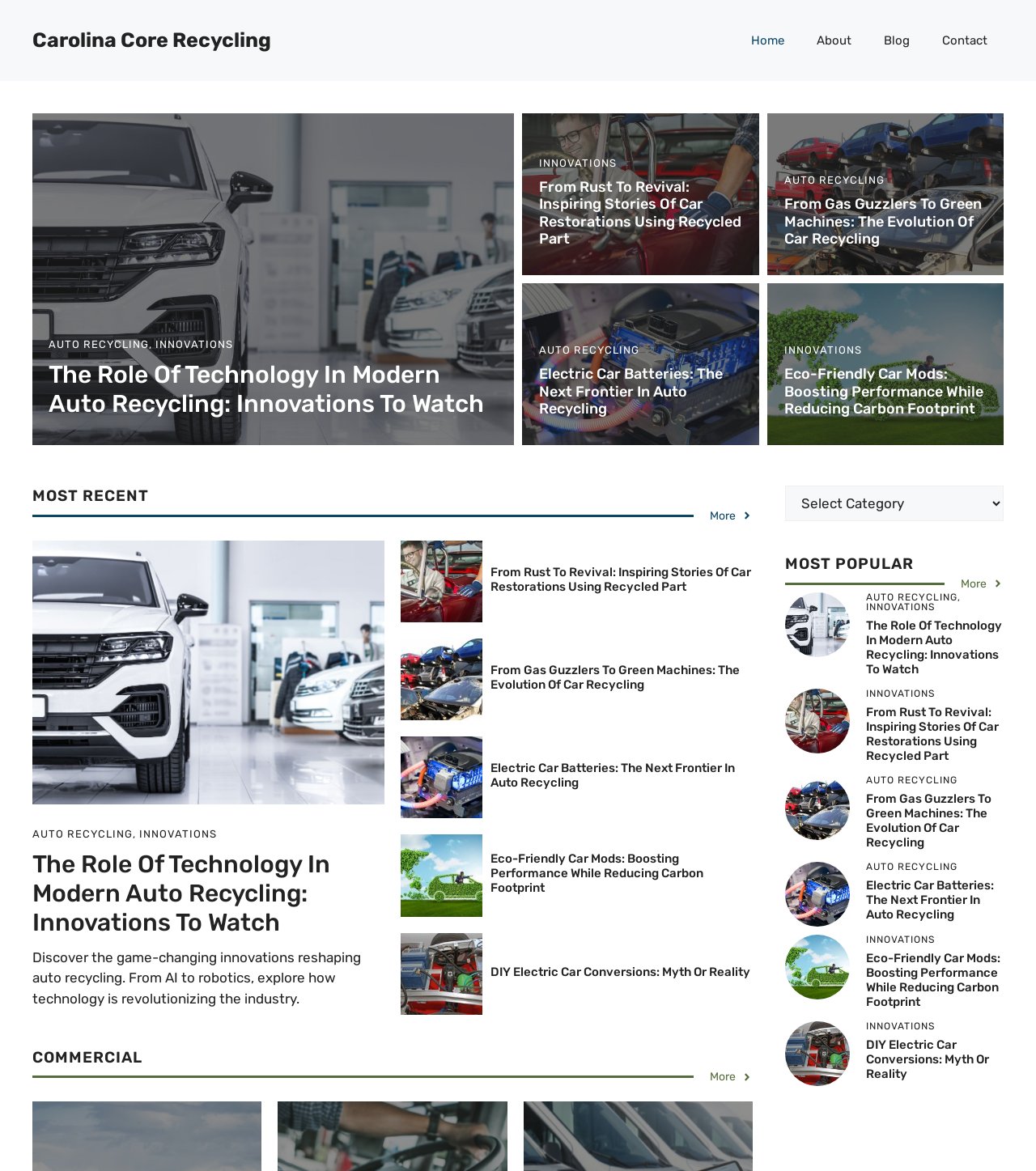Please find the bounding box coordinates for the clickable element needed to perform this instruction: "Read the article 'The Role Of Technology In Modern Auto Recycling: Innovations To Watch'".

[0.047, 0.308, 0.467, 0.357]